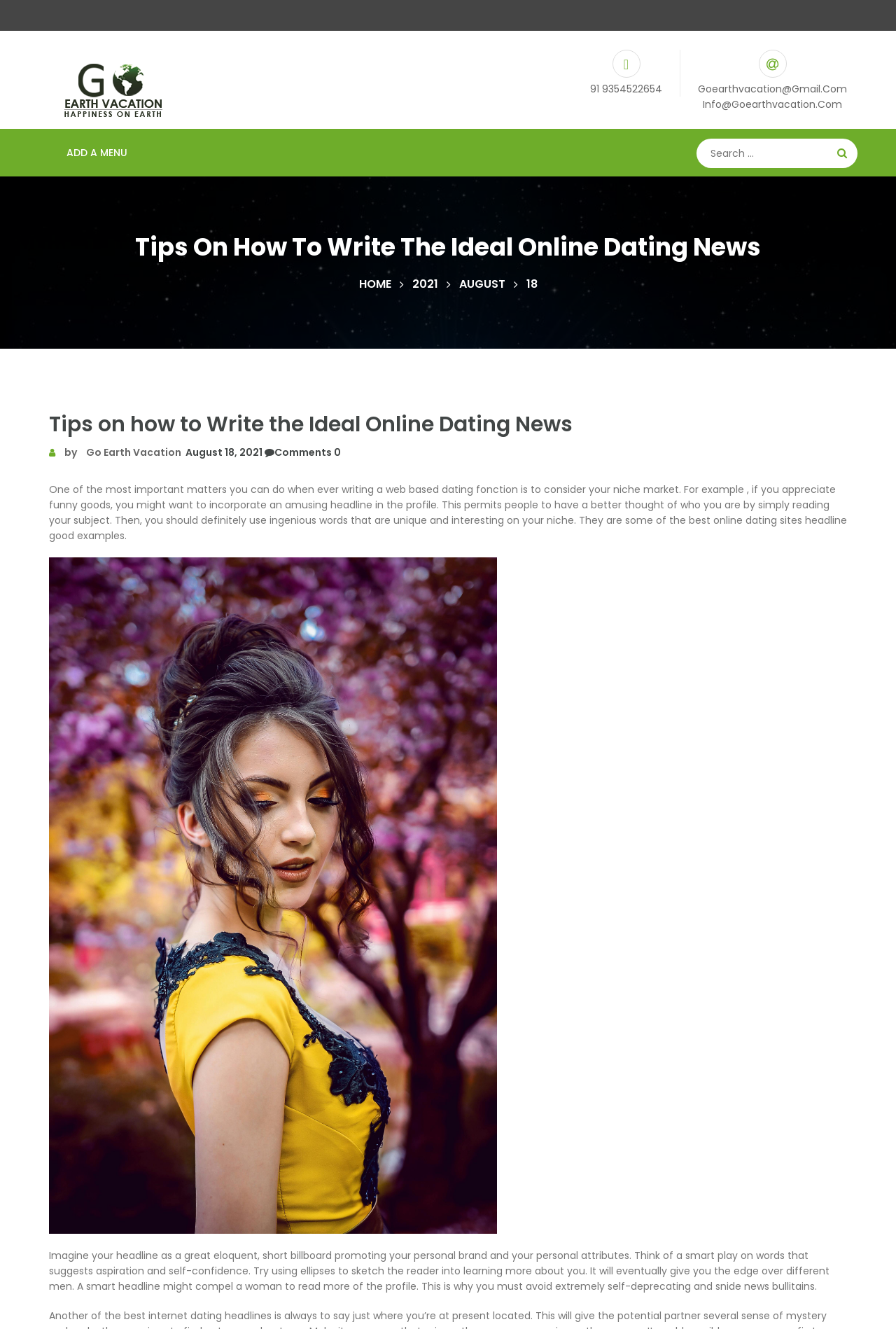What is the purpose of writing a good online dating headline?
Please analyze the image and answer the question with as much detail as possible.

According to the webpage, a good online dating headline is important to attract readers. It should be eloquent, short, and promote one's personal brand and attributes. A smart headline can compel a woman to read more of the profile, giving the writer an edge over others.